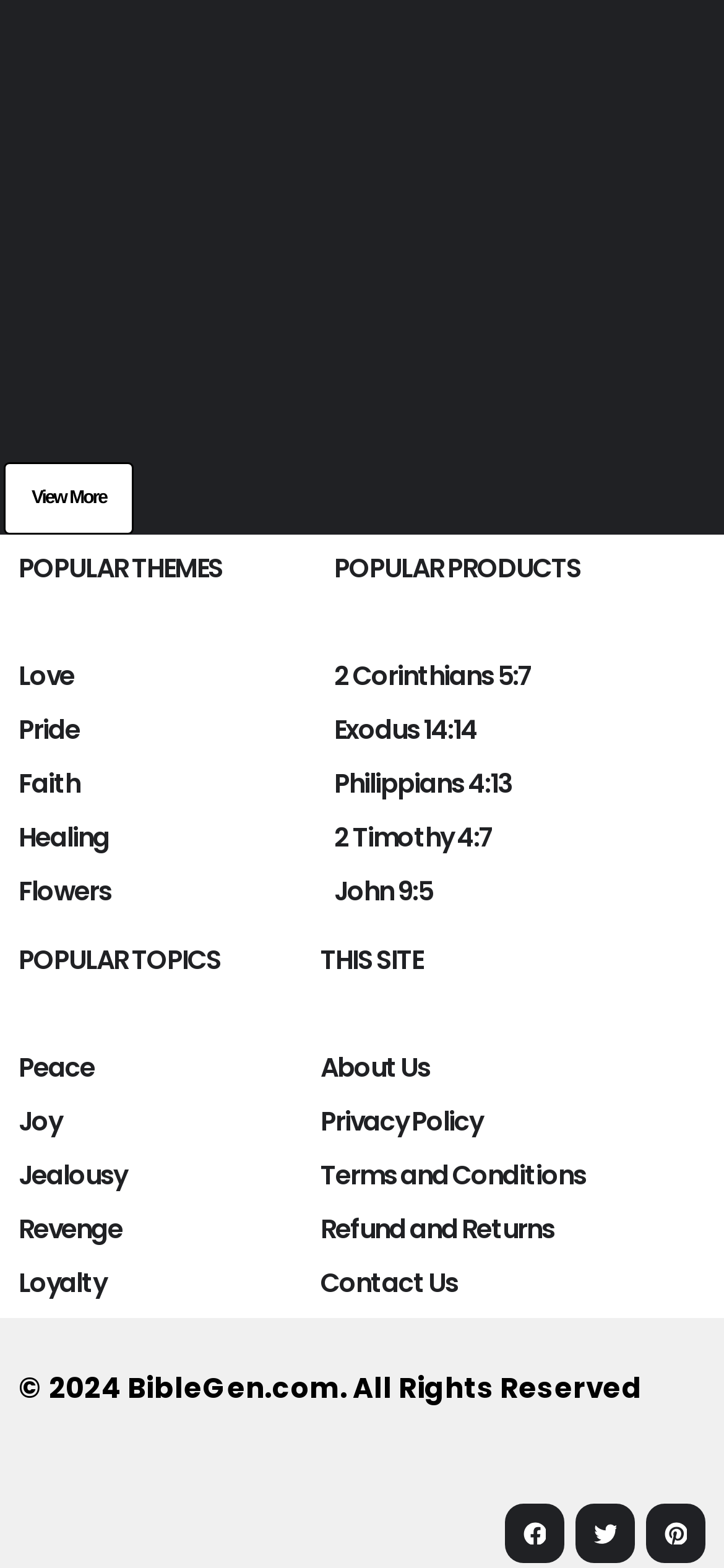From the details in the image, provide a thorough response to the question: How many popular products are listed?

I counted the number of links under the 'POPULAR PRODUCTS' heading, which are '2 Corinthians 5:7', 'Exodus 14:14', 'Philippians 4:13', '2 Timothy 4:7', and 'John 9:5', and there are 5 in total.